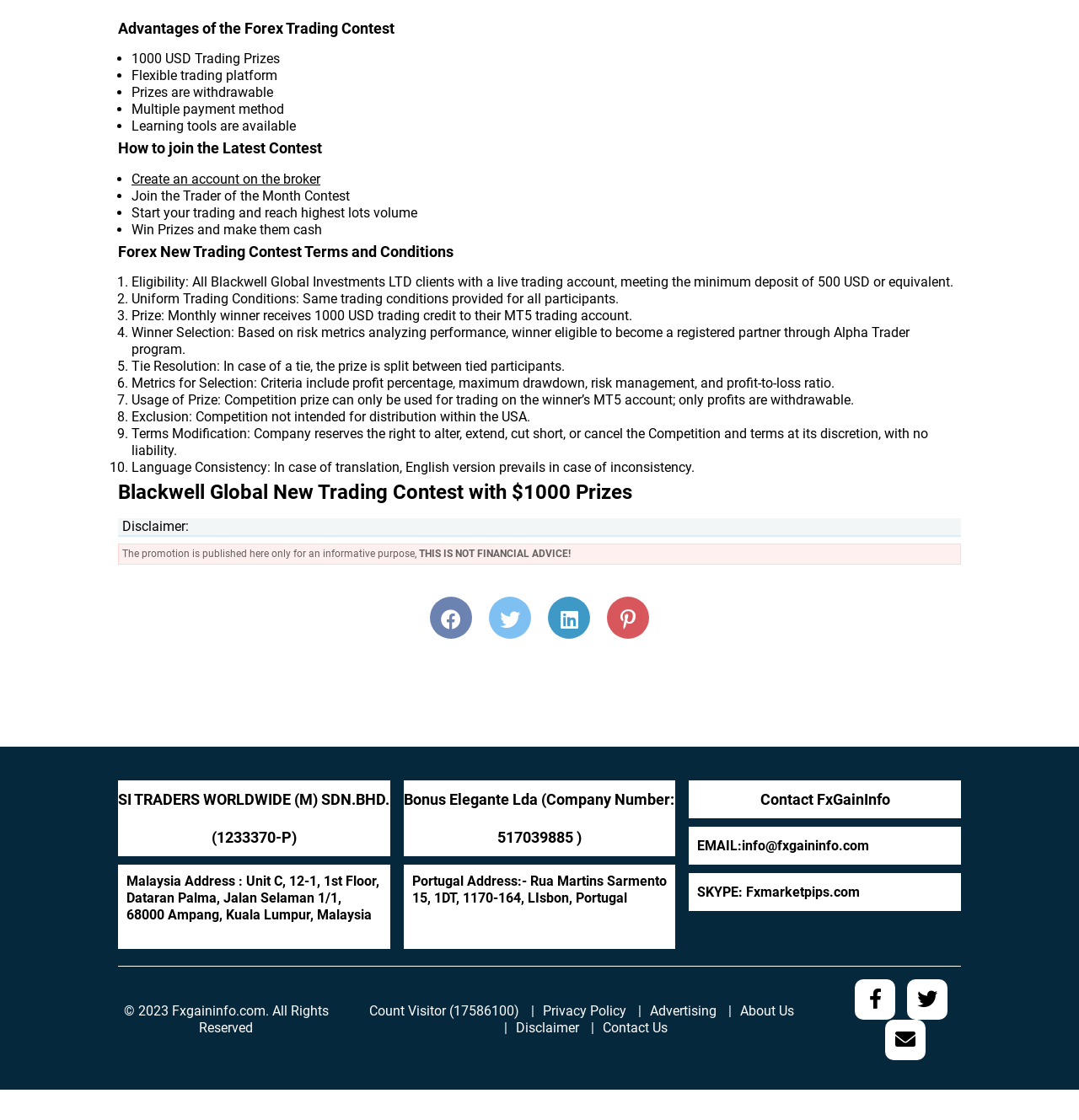How many payment methods are available?
Look at the image and respond with a one-word or short-phrase answer.

Multiple